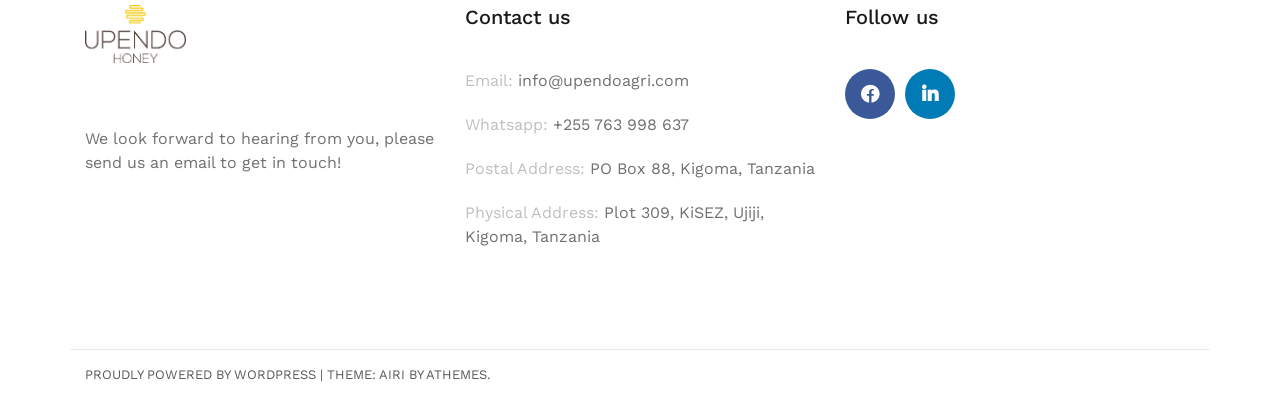What is the phone number to contact via Whatsapp?
Please give a detailed and elaborate answer to the question based on the image.

I found the phone number by looking at the 'Contact us' section, where it says 'Whatsapp:' followed by the phone number '+255 763 998 637'.